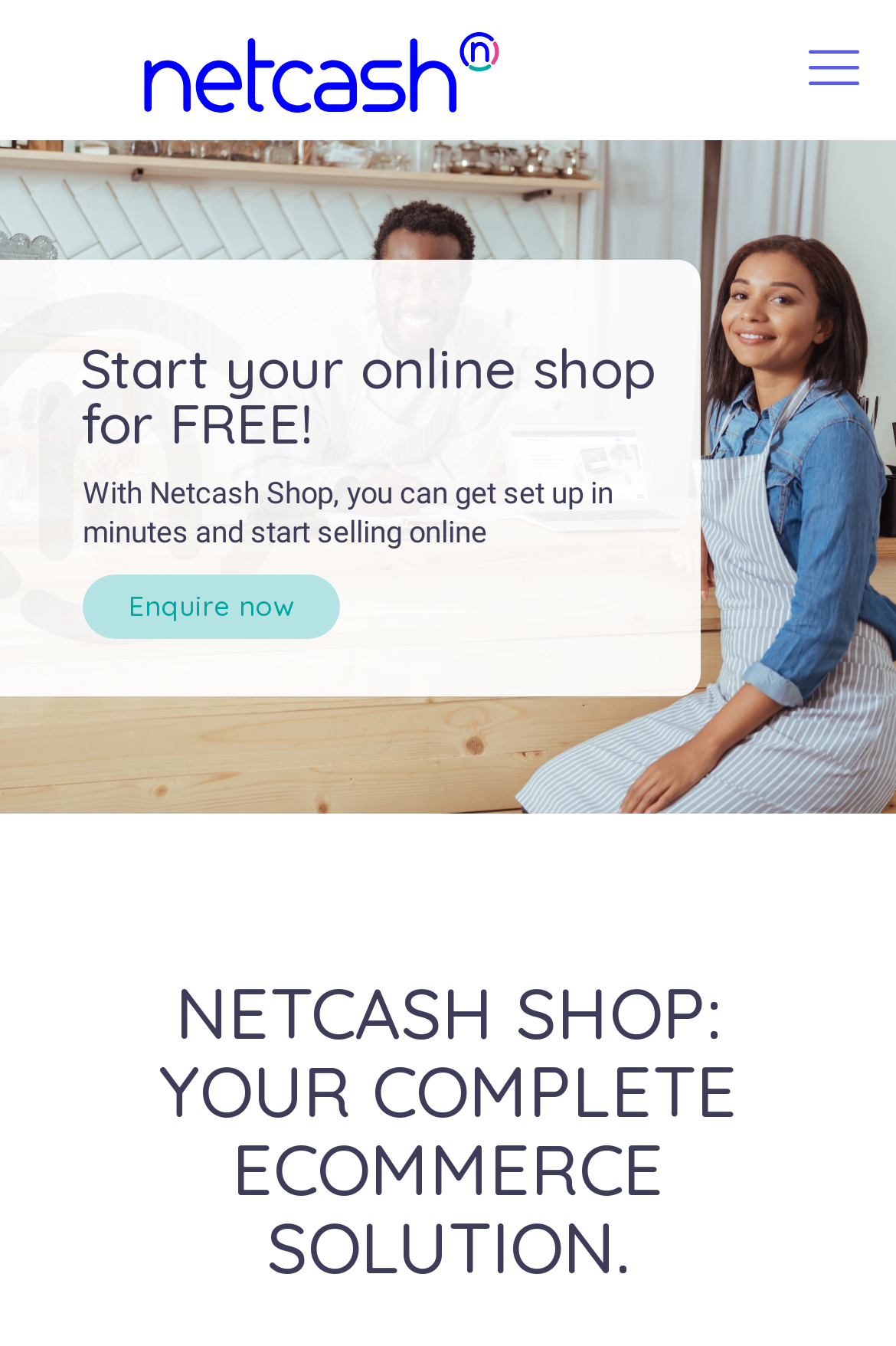Please provide a comprehensive answer to the question below using the information from the image: What is the cost of starting an online shop with Netcash Shop?

The StaticText element 'Start your online shop for FREE!' suggests that there is no cost associated with starting an online shop with Netcash Shop, and it is free to use.